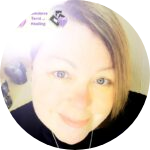Detail every significant feature and component of the image.

The image features Amanda Norman, who passionately embraces her journey through menopause. With a warm smile and a radiant expression, she represents empowerment and understanding of the challenges women face during this transition. Her approachable demeanor suggests a supportive role, especially as she discusses the common symptoms of menopause that she has personally experienced, including anxiety and physical changes. The background hints at her holistic approach, incorporating spirituality and mindfulness into her narrative. This image serves as a visual testament to her commitment to guiding others through similar experiences with confidence and clarity.